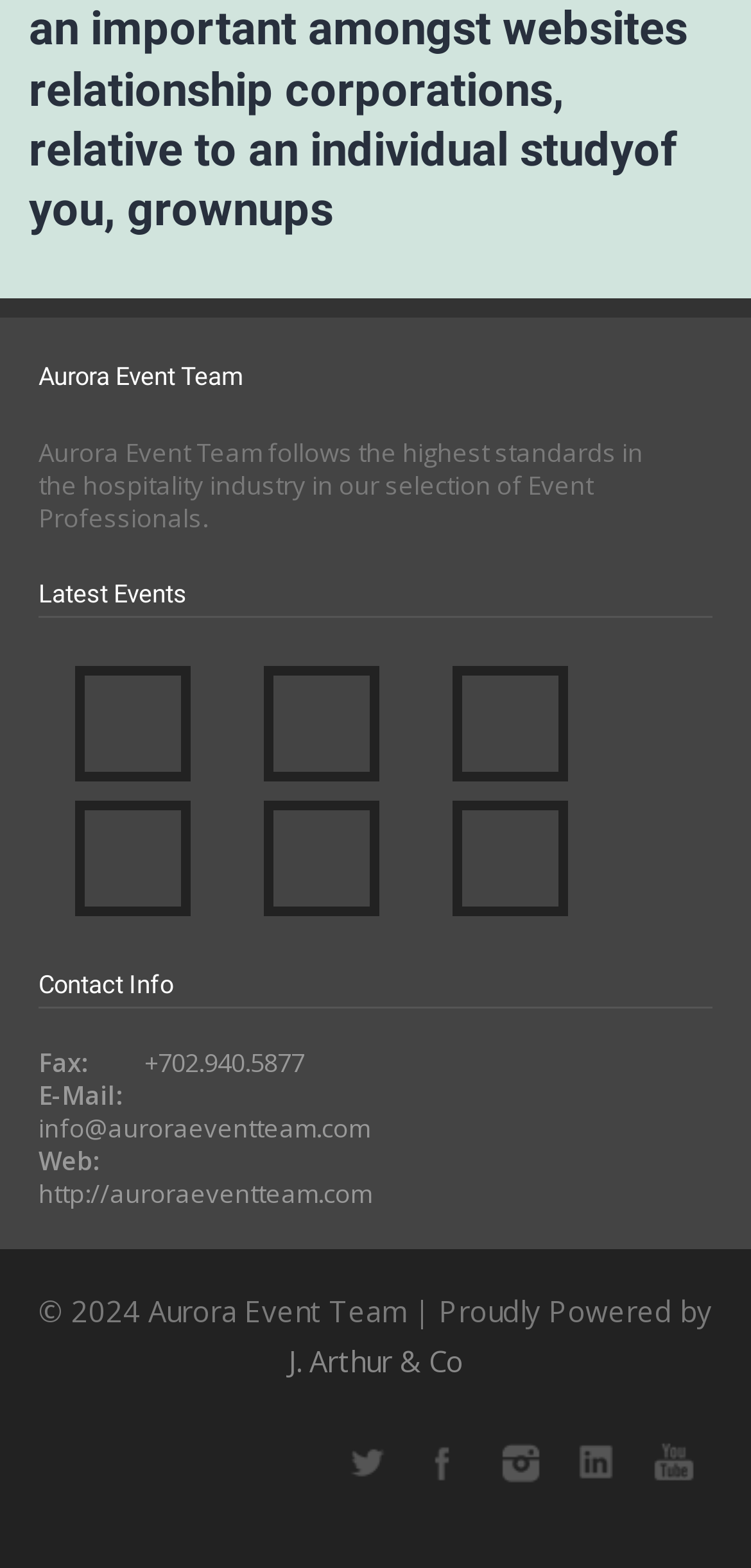Please locate the clickable area by providing the bounding box coordinates to follow this instruction: "Send an email to info@auroraeventteam.com".

[0.051, 0.708, 0.492, 0.73]